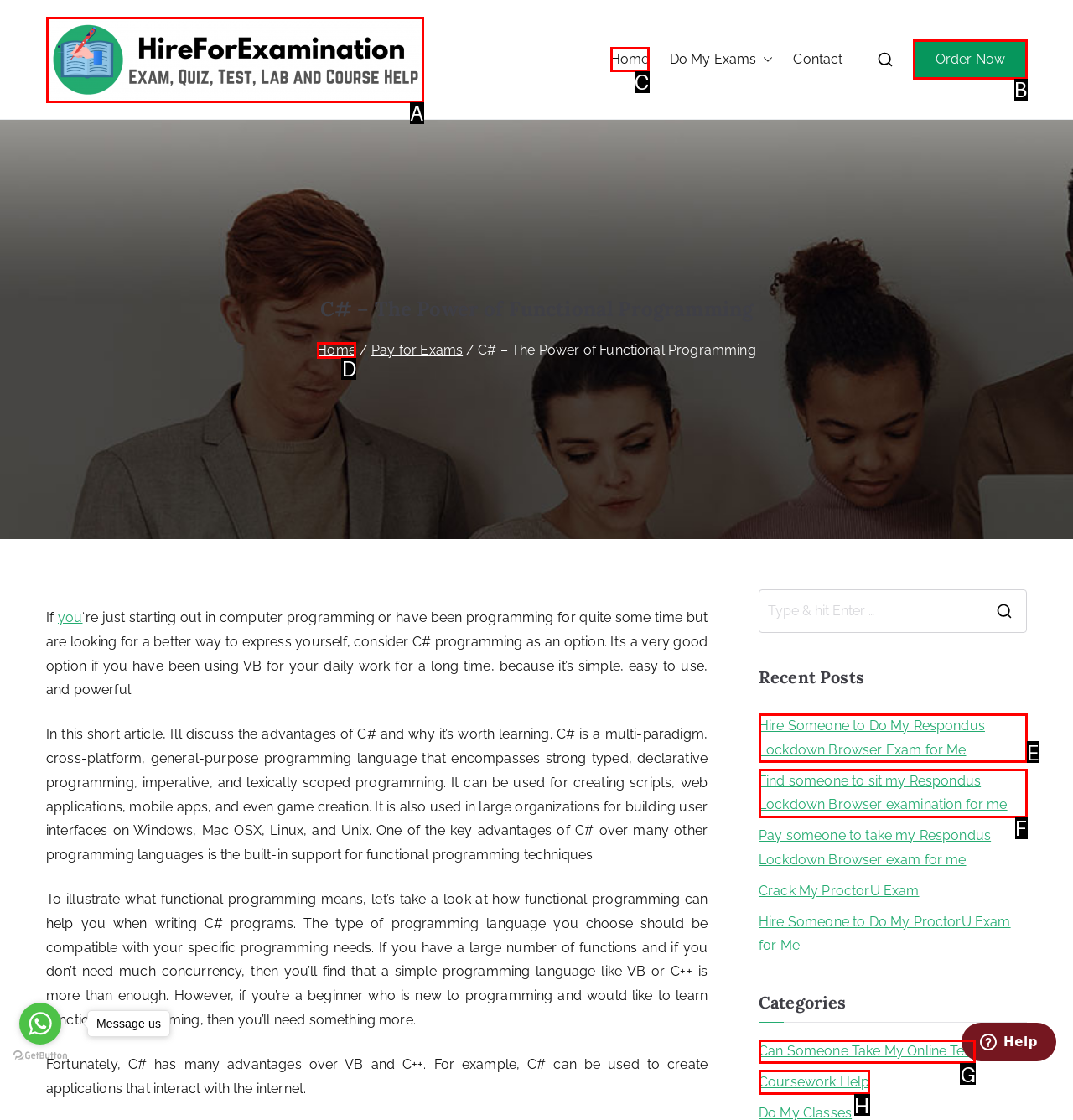Select the proper HTML element to perform the given task: Click the Membership link Answer with the corresponding letter from the provided choices.

None